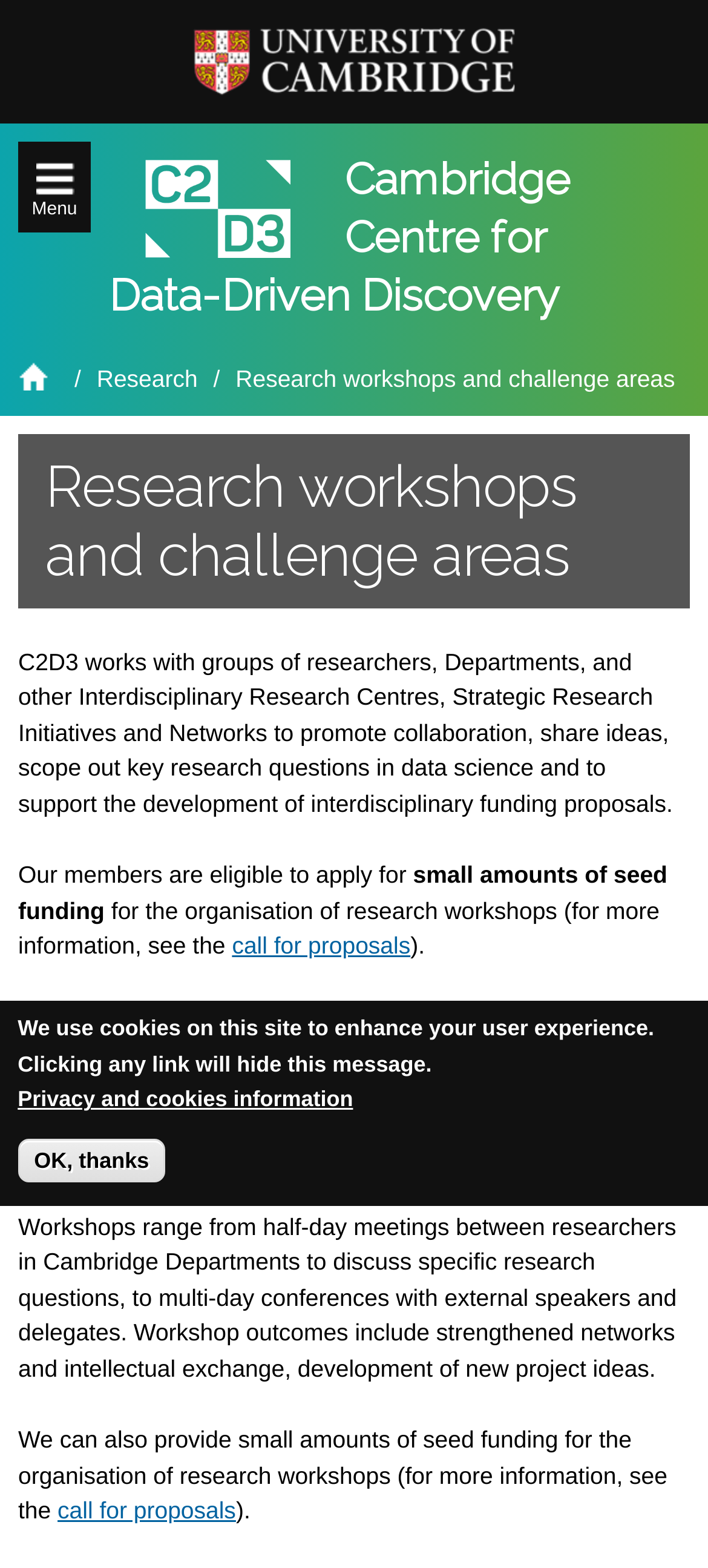Locate the bounding box coordinates of the area you need to click to fulfill this instruction: 'Navigate to Home page'. The coordinates must be in the form of four float numbers ranging from 0 to 1: [left, top, right, bottom].

[0.026, 0.231, 0.092, 0.249]